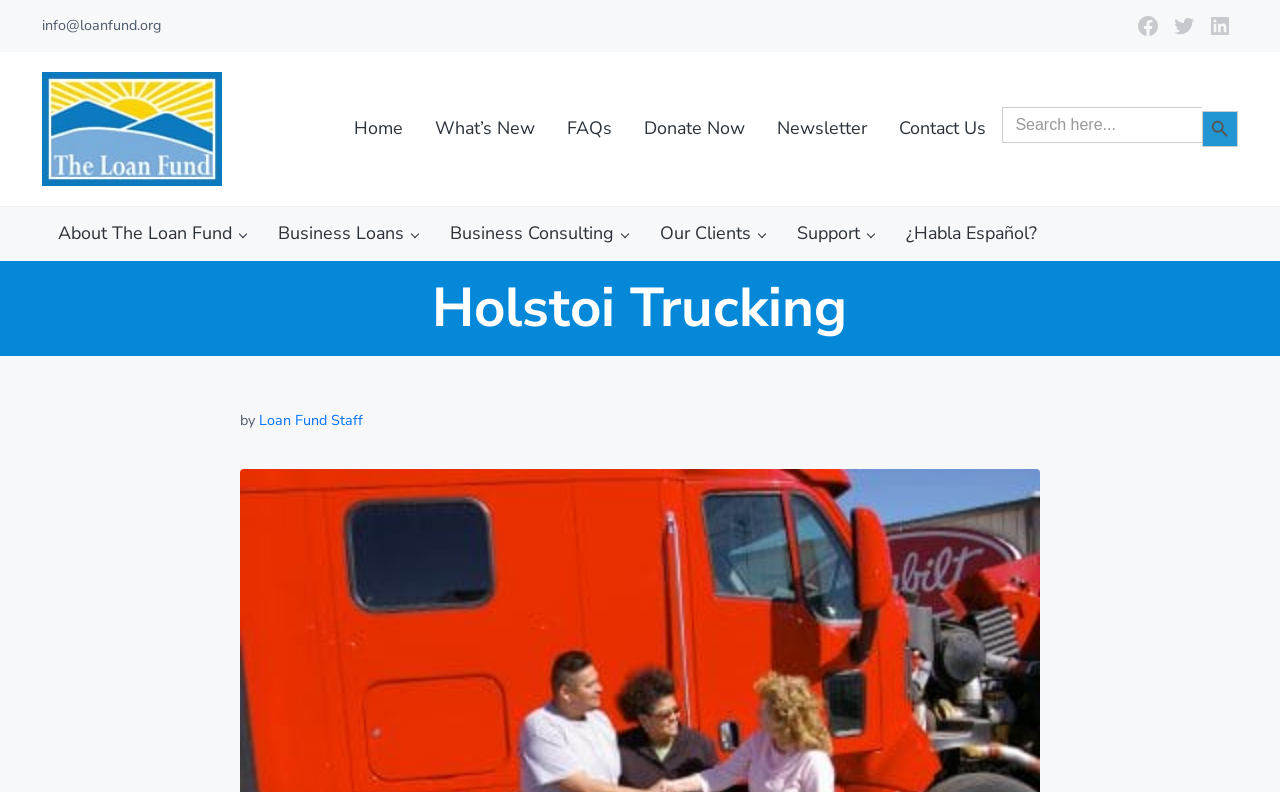Identify the bounding box coordinates for the element you need to click to achieve the following task: "View Business Loans". The coordinates must be four float values ranging from 0 to 1, formatted as [left, top, right, bottom].

[0.204, 0.261, 0.339, 0.329]